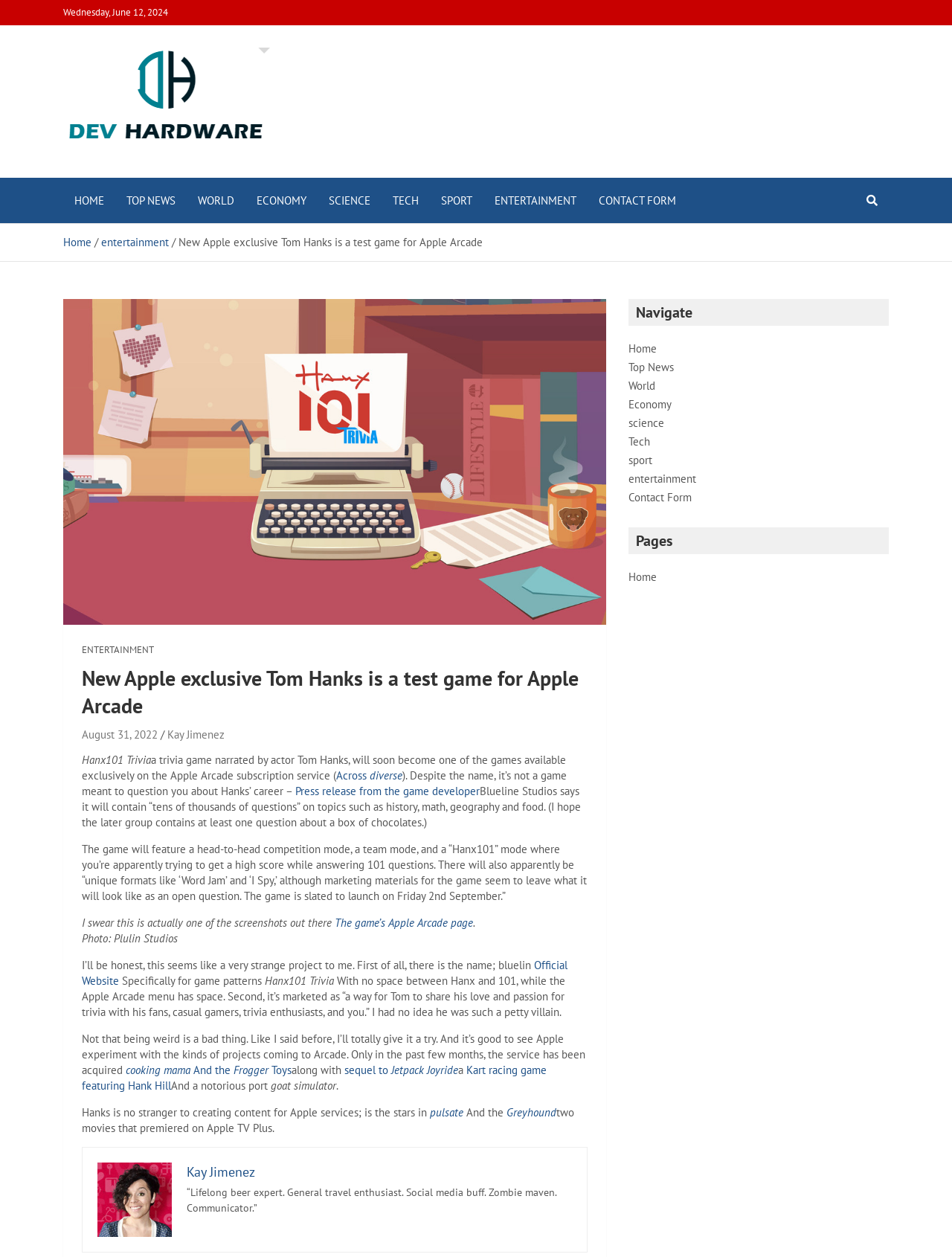What is the name of the trivia game narrated by Tom Hanks?
Please give a detailed and thorough answer to the question, covering all relevant points.

The webpage mentions that Hanx101 Trivia is a trivia game narrated by actor Tom Hanks, which will soon become one of the games available exclusively on the Apple Arcade subscription service.